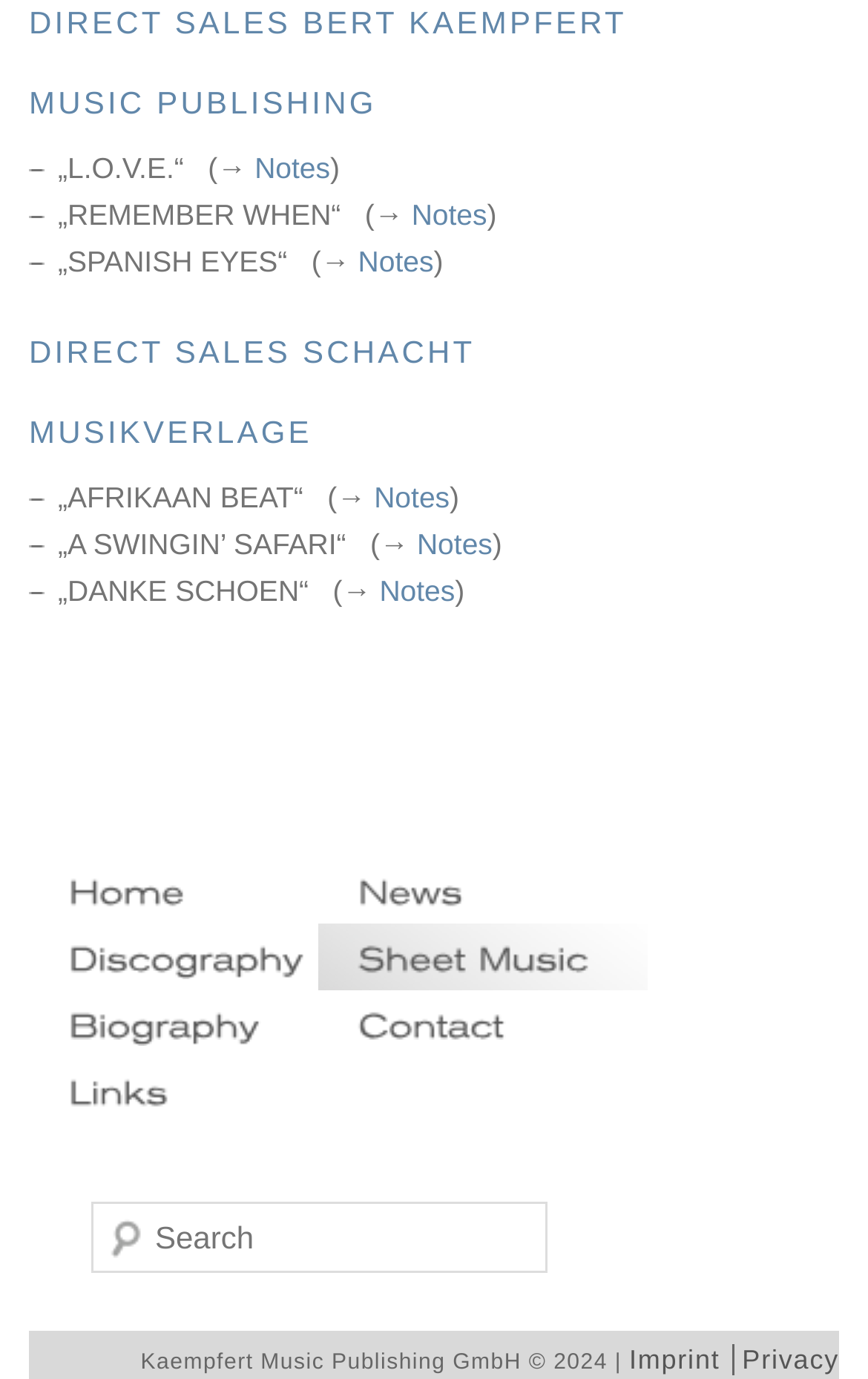Locate the coordinates of the bounding box for the clickable region that fulfills this instruction: "Click on 'Imprint'".

[0.725, 0.975, 0.83, 0.998]